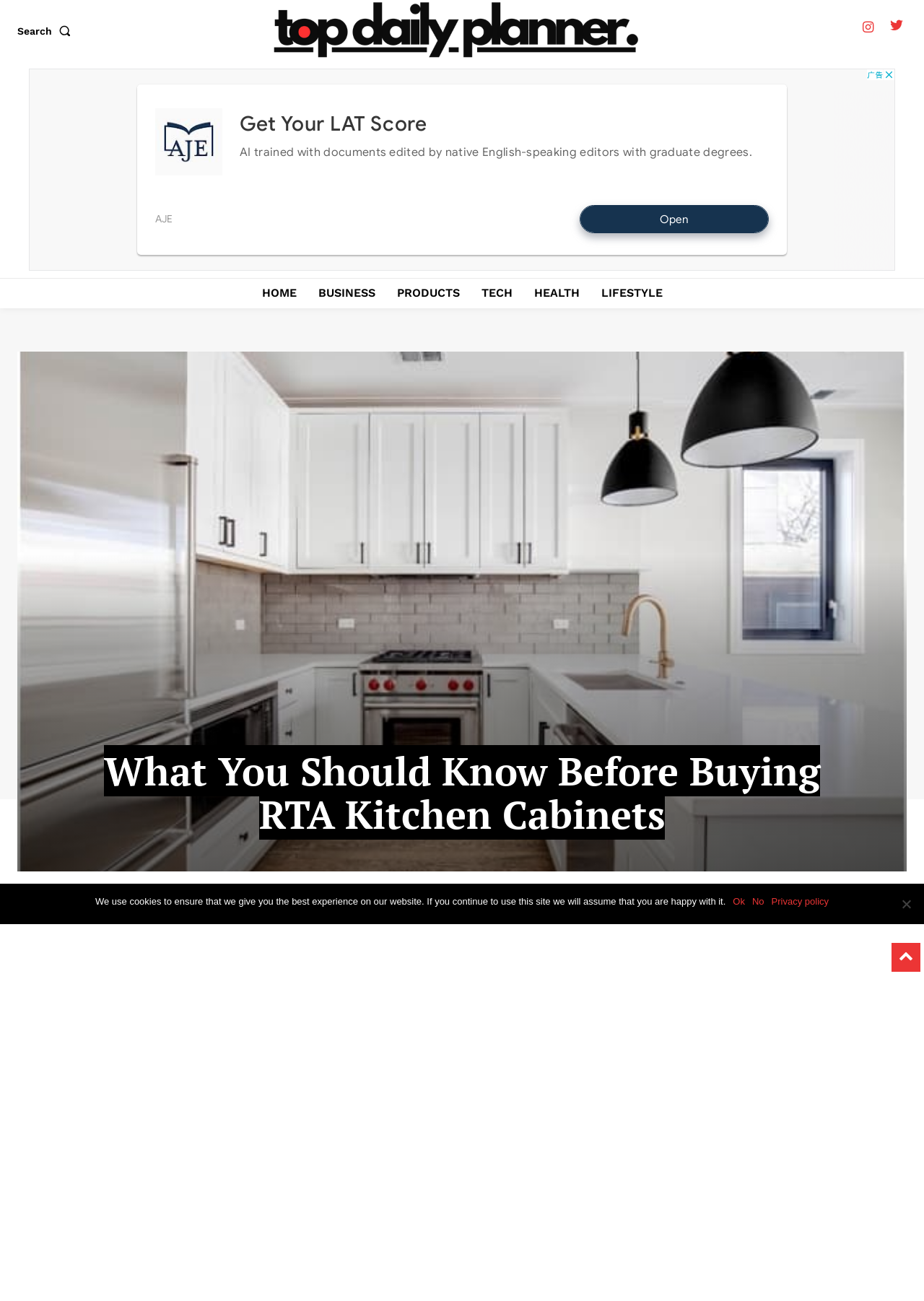Identify the first-level heading on the webpage and generate its text content.

What You Should Know Before Buying RTA Kitchen Cabinets